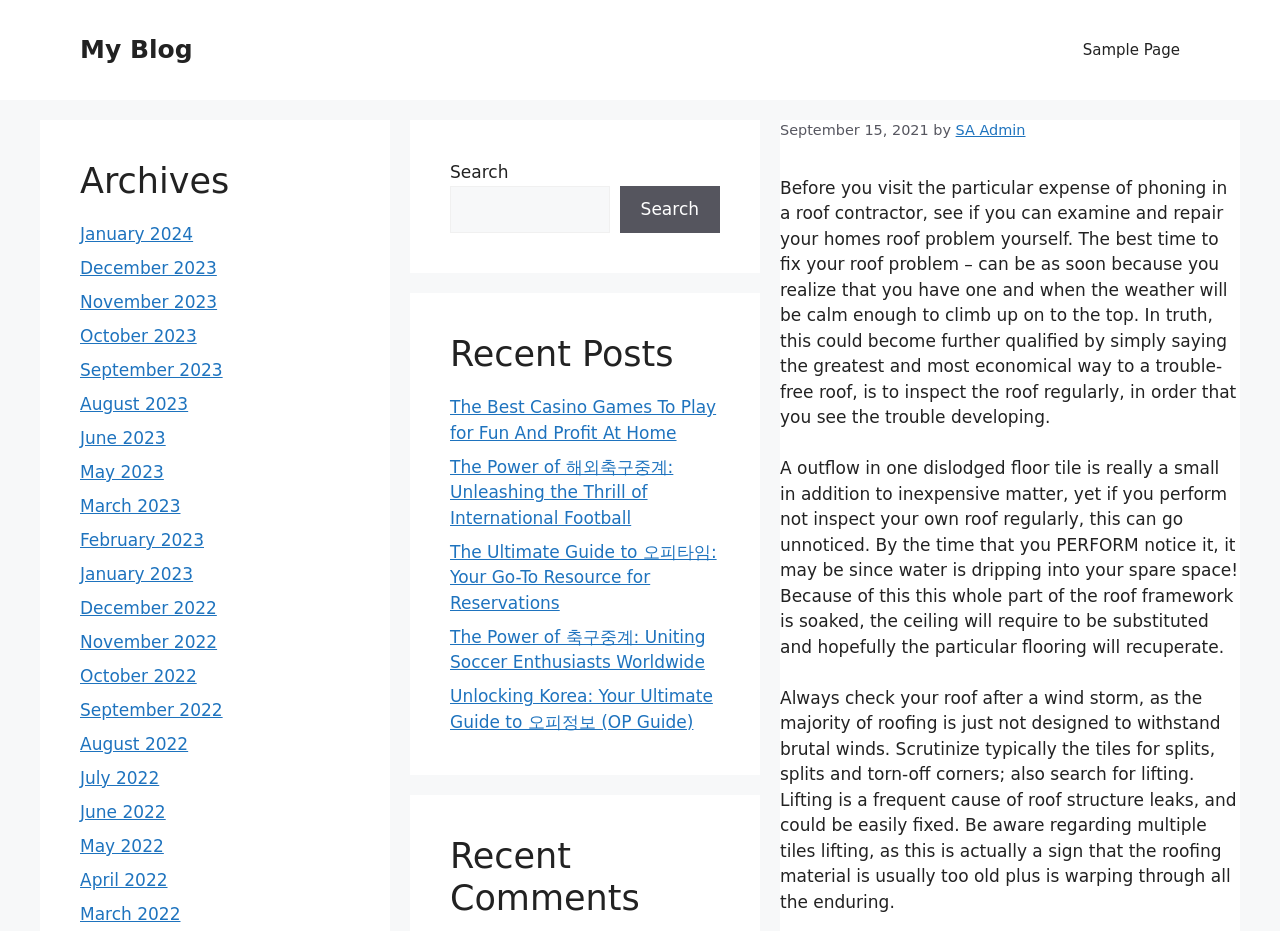Respond to the question below with a concise word or phrase:
What is the section below the search bar?

Recent Posts